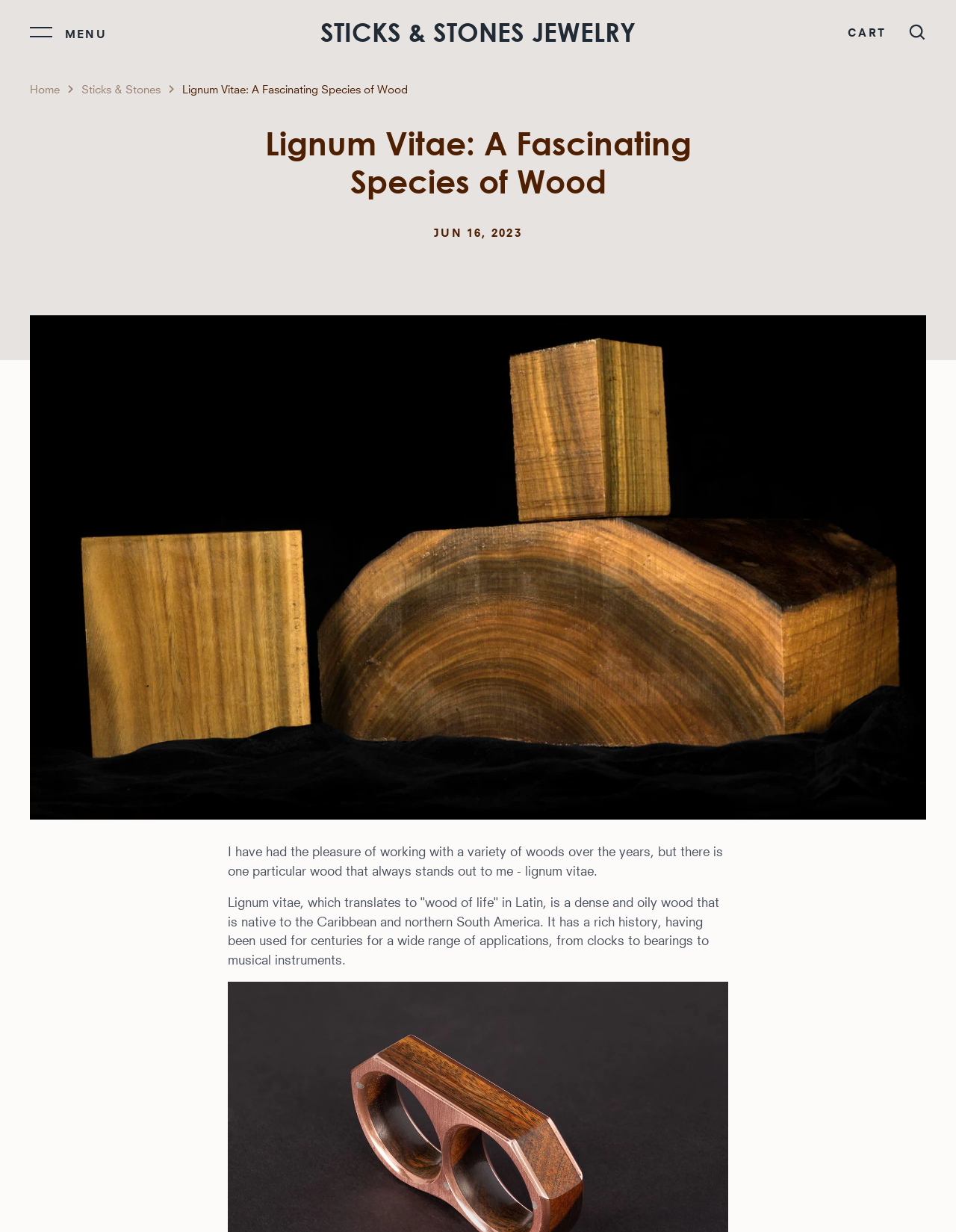Please identify the bounding box coordinates of the element that needs to be clicked to perform the following instruction: "Search for something".

[0.562, 0.104, 0.936, 0.136]